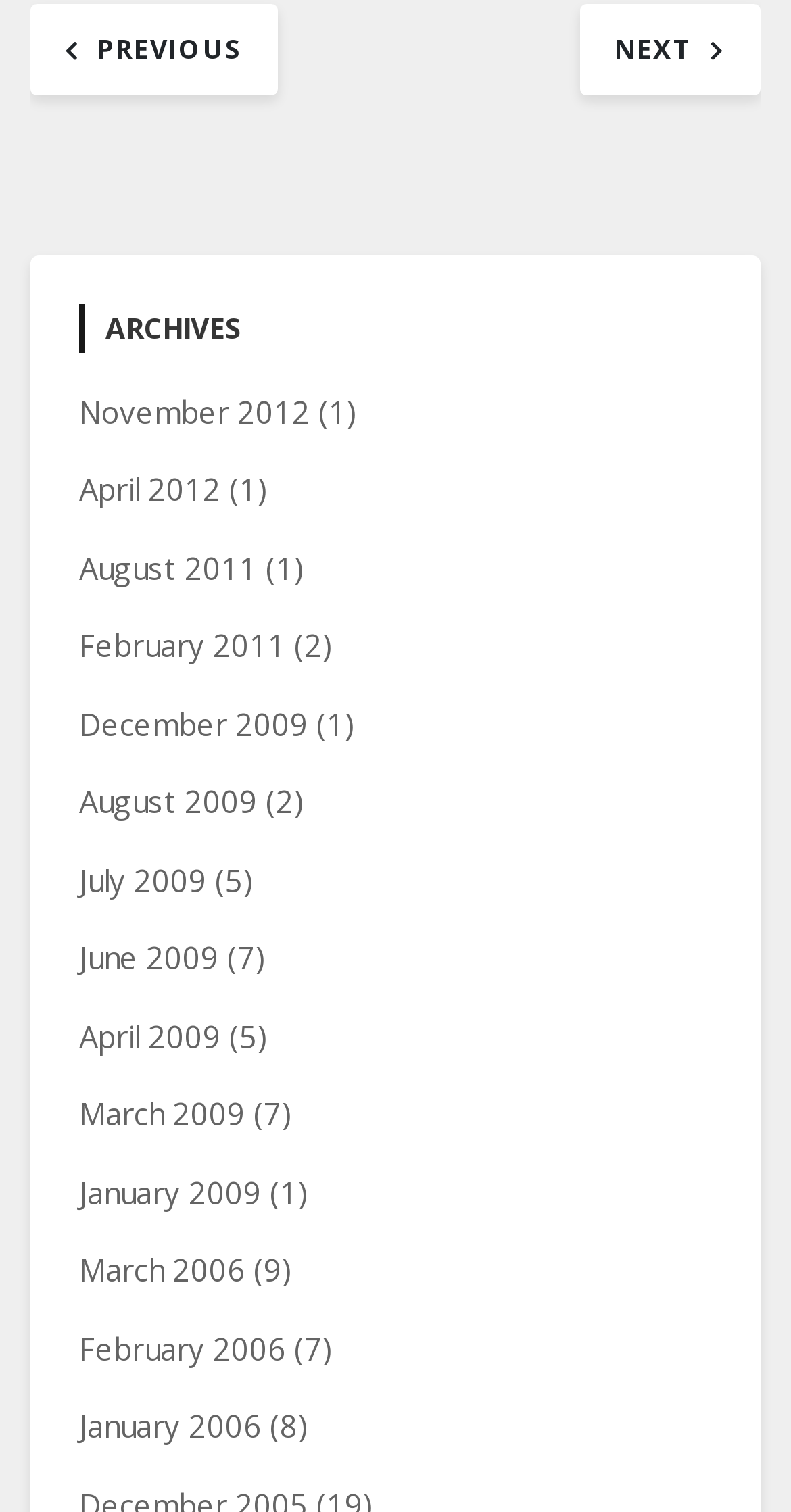Specify the bounding box coordinates of the area to click in order to execute this command: 'view archives for April 2012'. The coordinates should consist of four float numbers ranging from 0 to 1, and should be formatted as [left, top, right, bottom].

[0.1, 0.31, 0.279, 0.337]